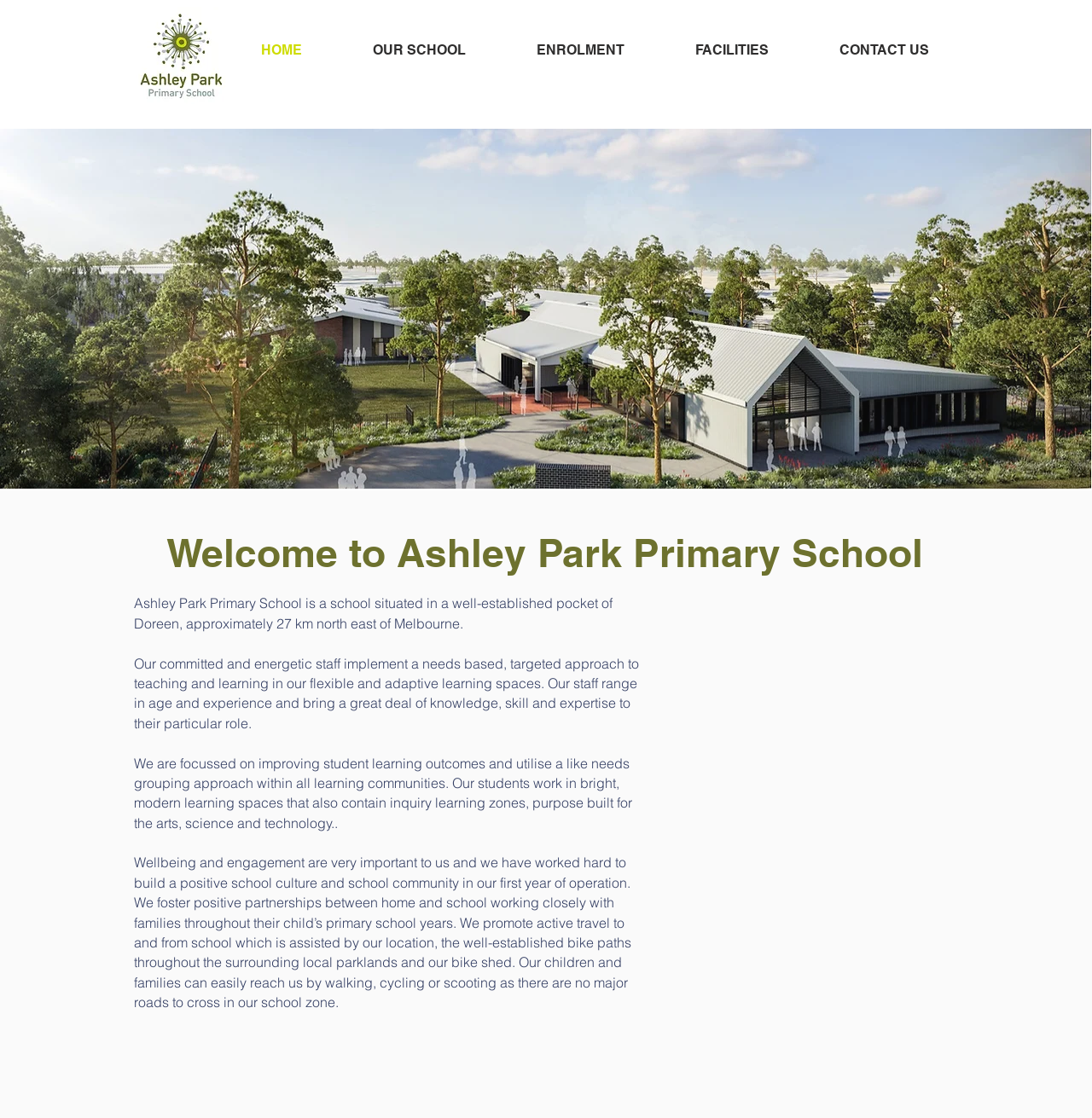Identify and extract the main heading of the webpage.

Welcome to Ashley Park Primary School